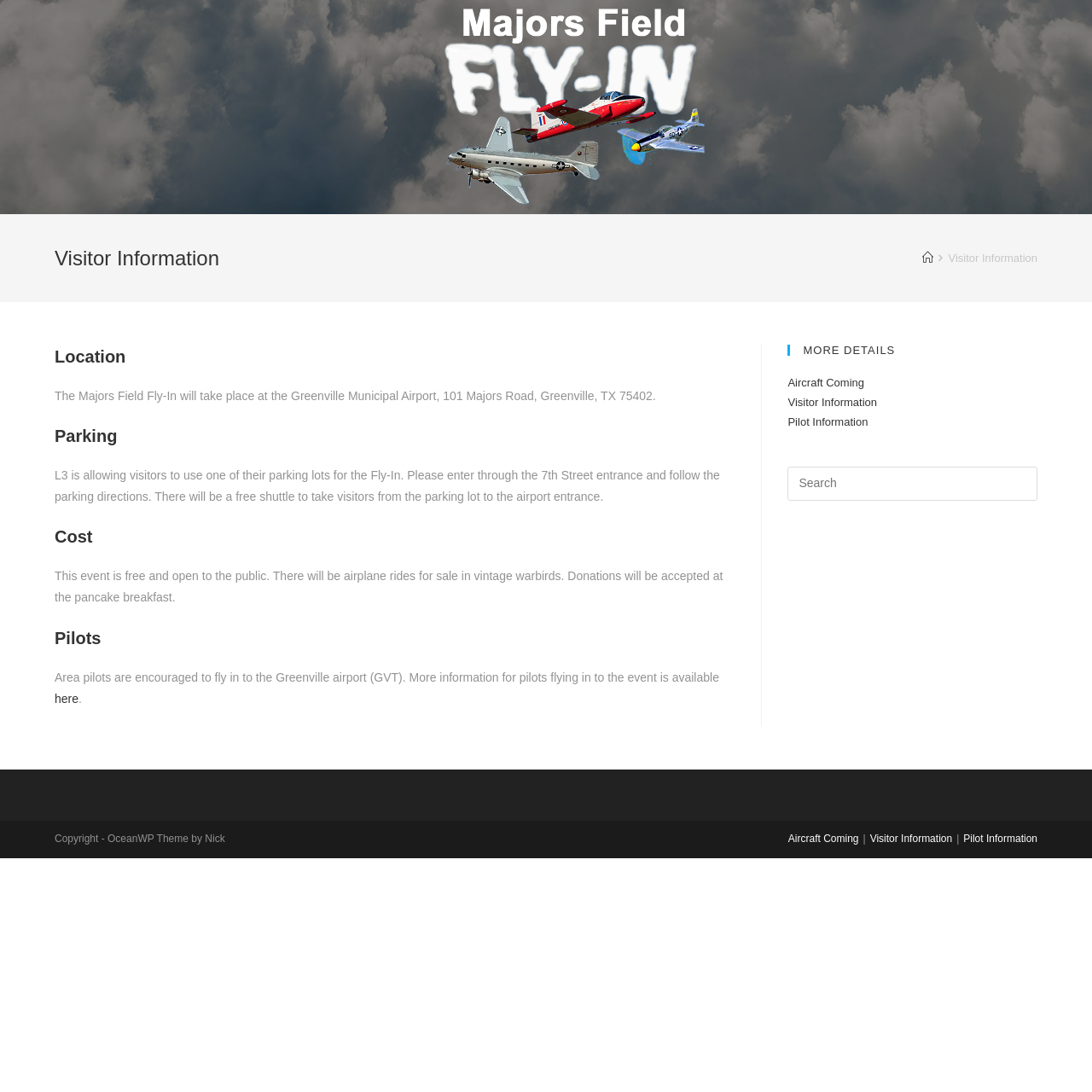Please identify the coordinates of the bounding box that should be clicked to fulfill this instruction: "Contact A & J Reliable, Inc.".

None